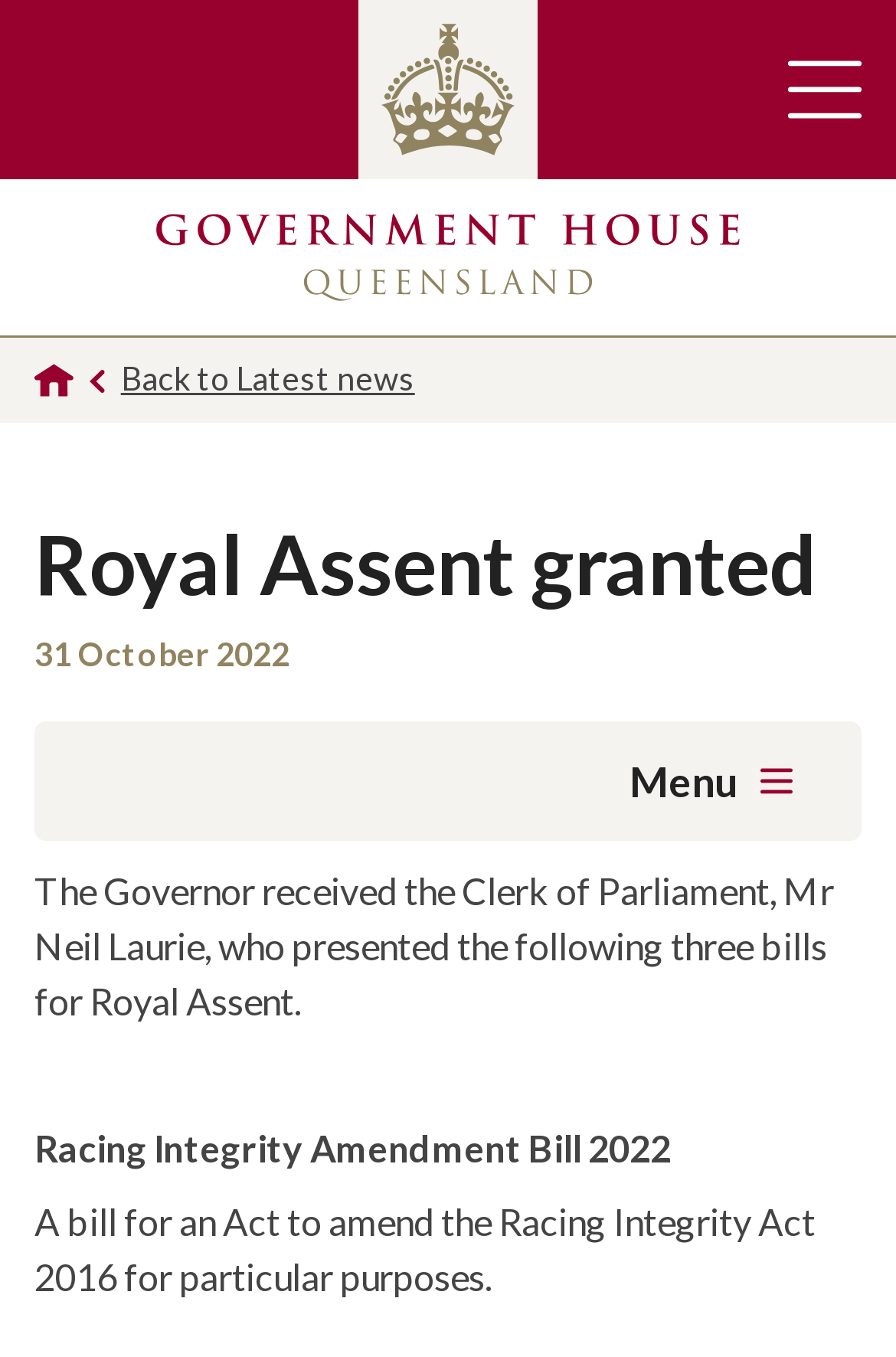Please answer the following question using a single word or phrase: 
What is the purpose of the Racing Integrity Amendment Bill 2022?

To amend the Racing Integrity Act 2016